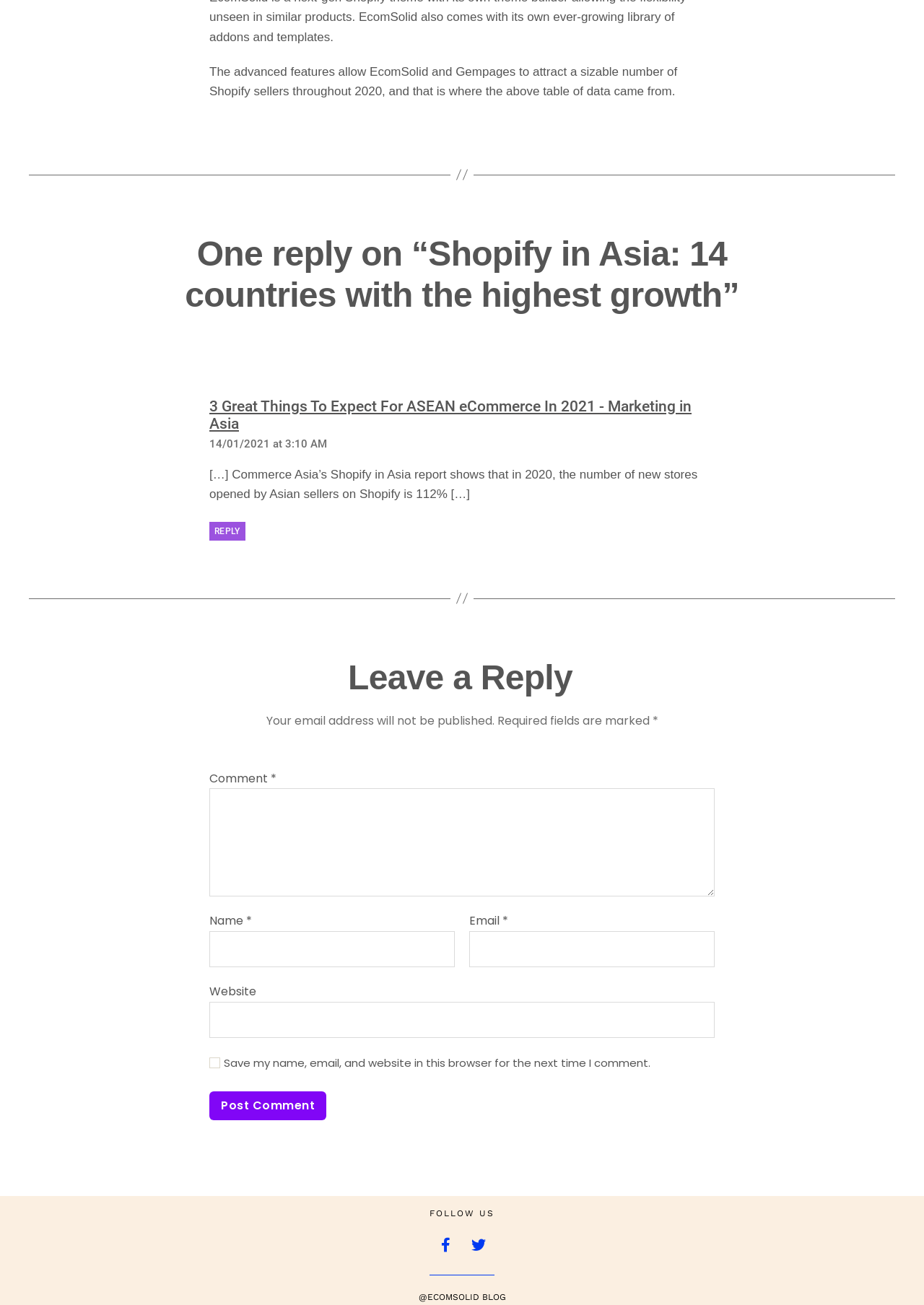What is the topic of the article?
Refer to the image and provide a concise answer in one word or phrase.

Shopify in Asia